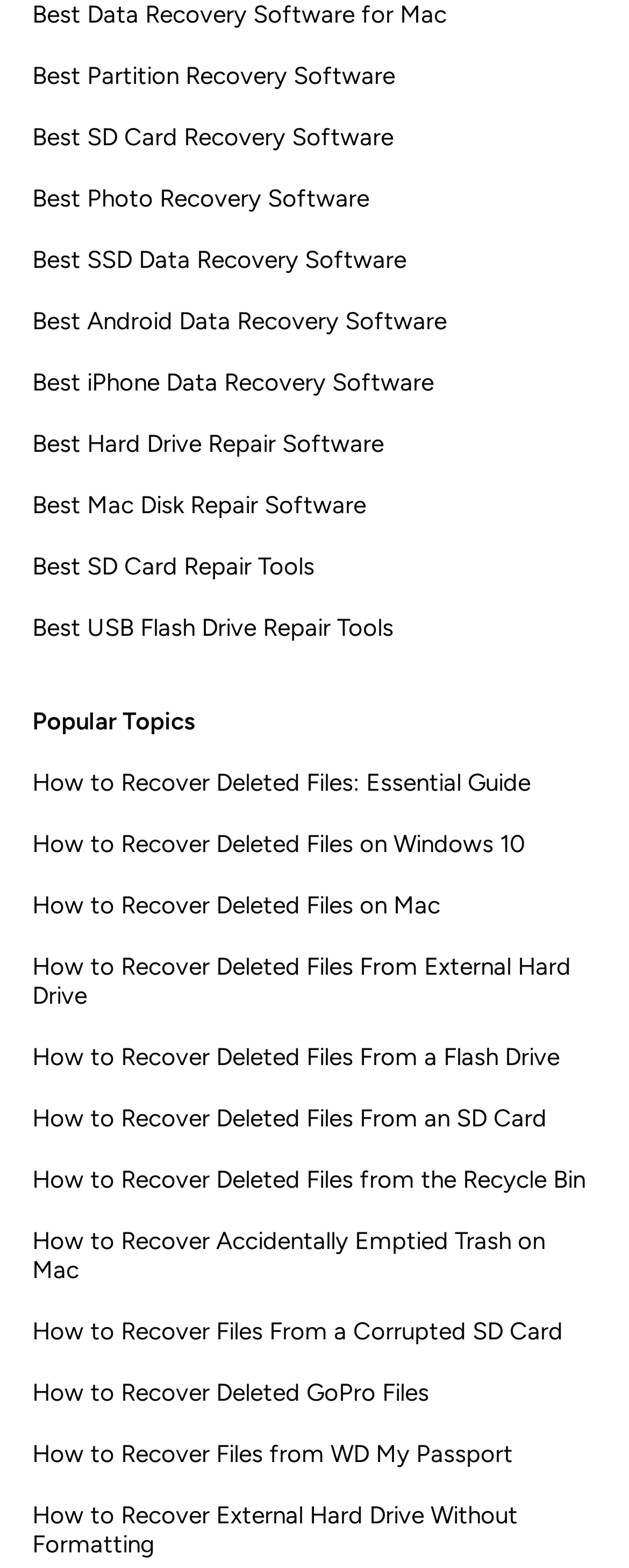How many 'How to' guides are listed?
Refer to the image and answer the question using a single word or phrase.

12